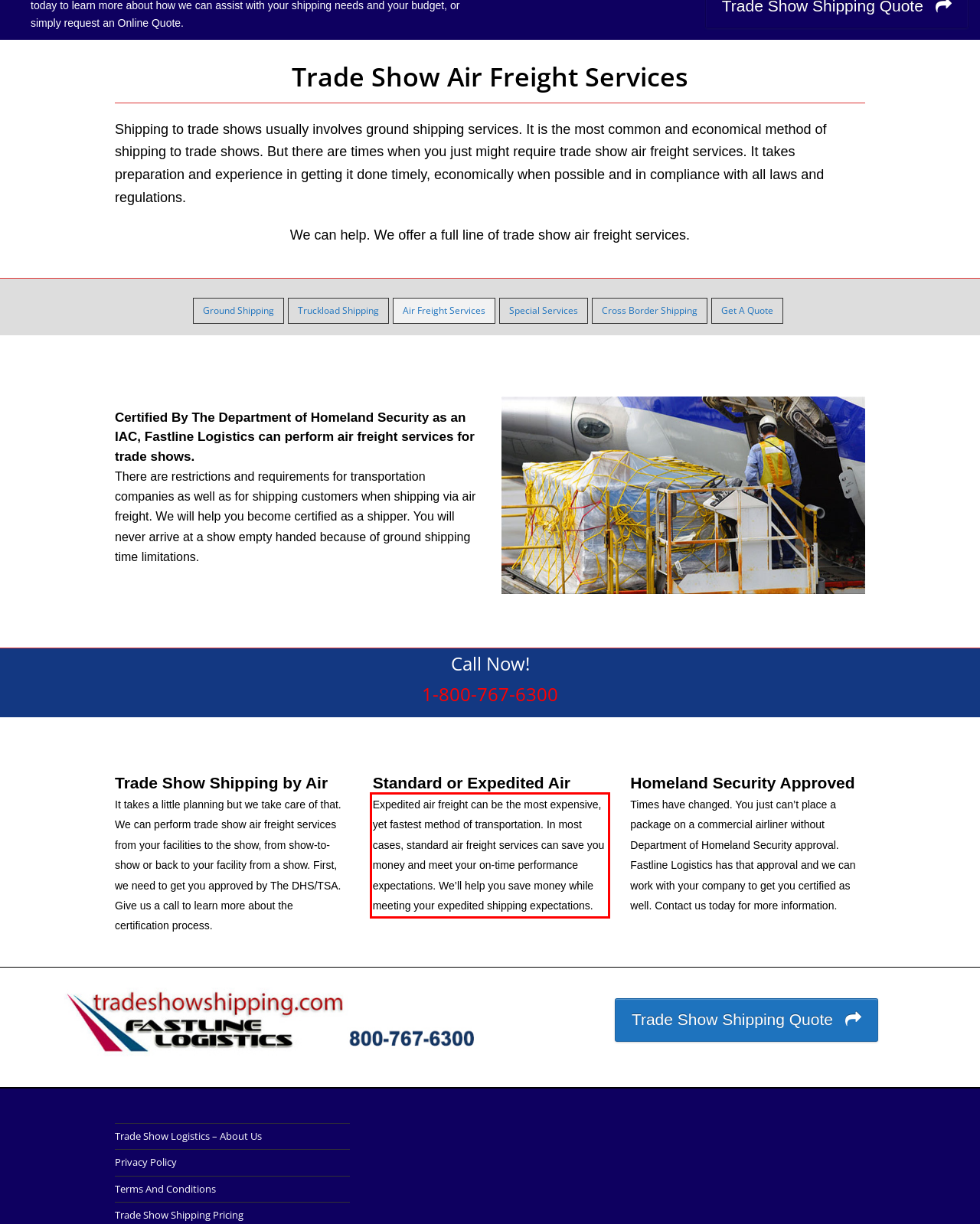You are presented with a webpage screenshot featuring a red bounding box. Perform OCR on the text inside the red bounding box and extract the content.

Expedited air freight can be the most expensive, yet fastest method of transportation. In most cases, standard air freight services can save you money and meet your on-time performance expectations. We’ll help you save money while meeting your expedited shipping expectations.